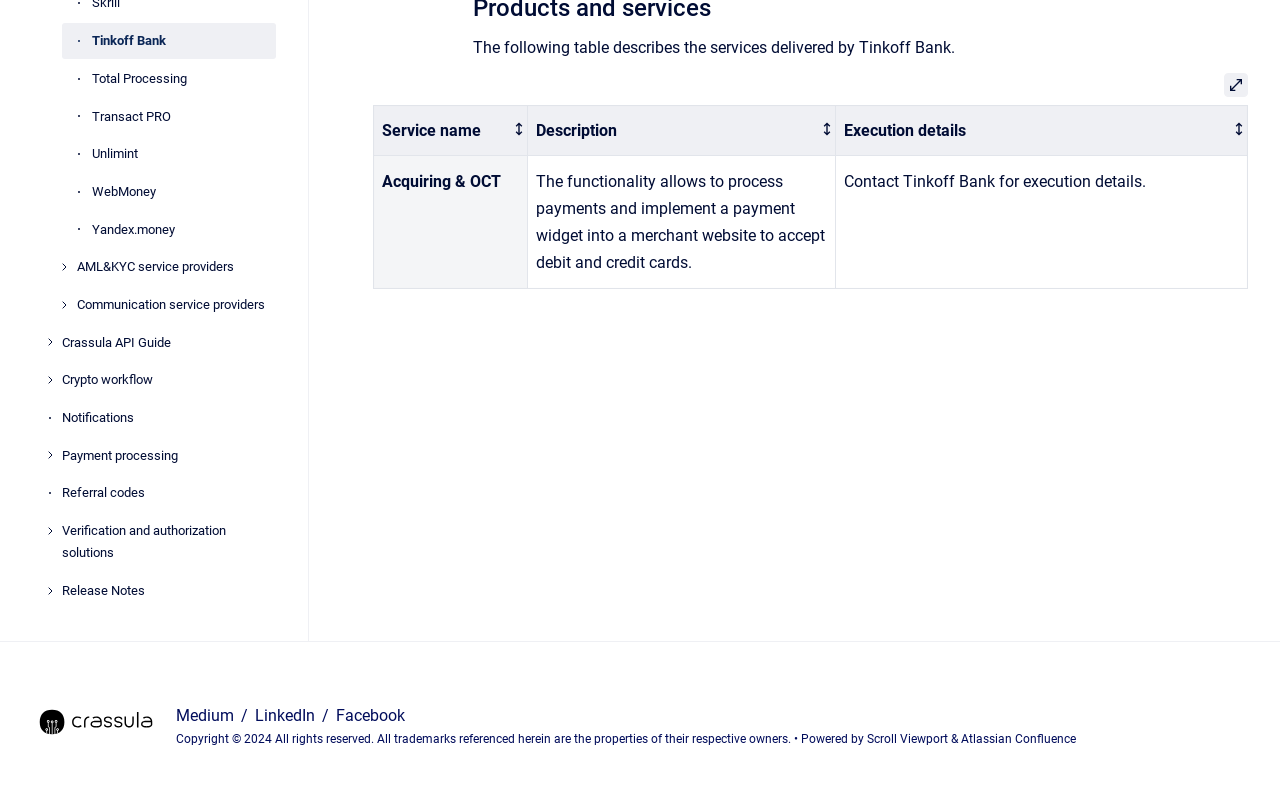Locate the bounding box coordinates of the UI element described by: "Yandex.money". Provide the coordinates as four float numbers between 0 and 1, formatted as [left, top, right, bottom].

[0.071, 0.268, 0.216, 0.313]